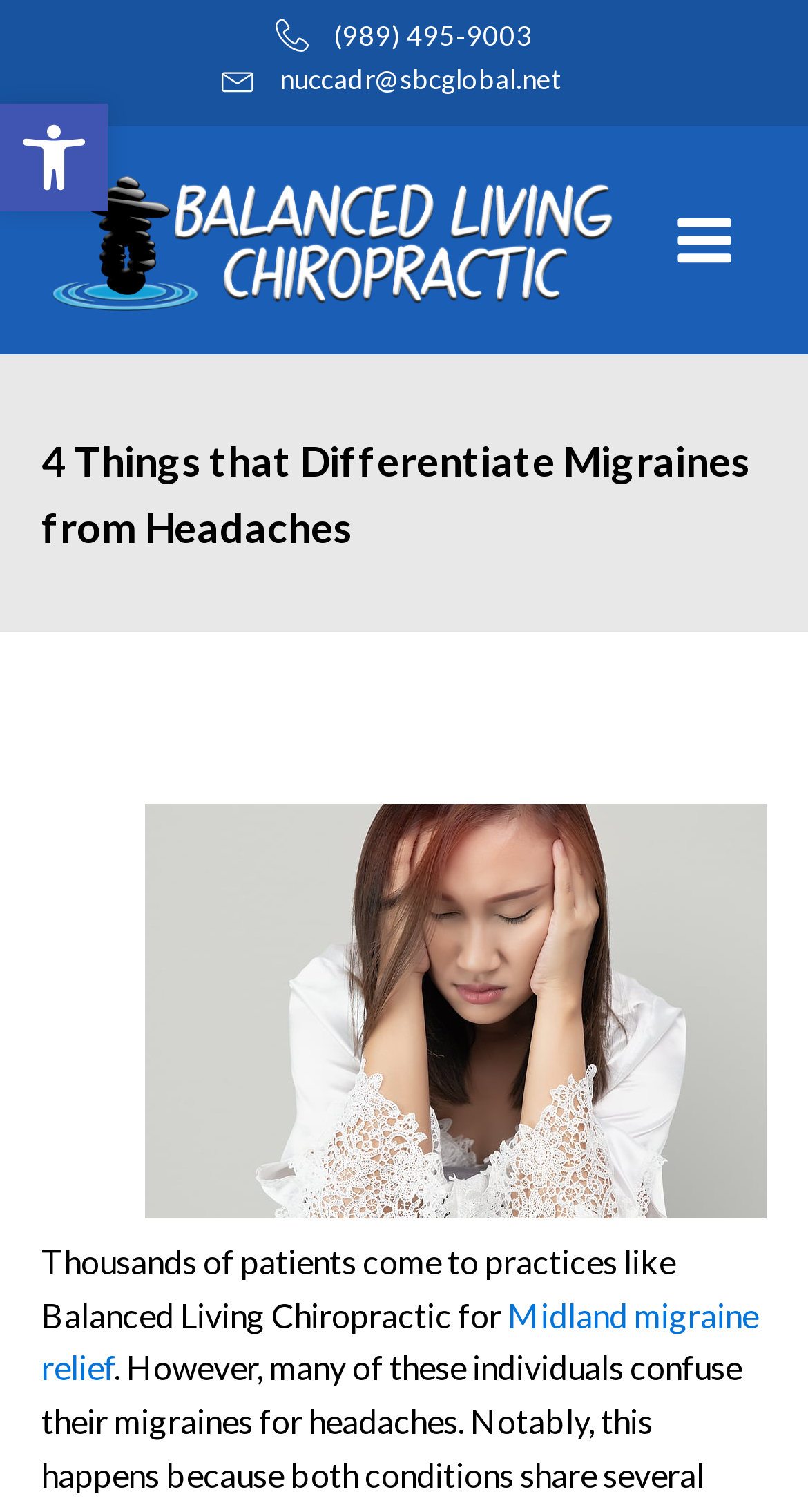Given the description "Open toolbar Accessibility Tools", determine the bounding box of the corresponding UI element.

[0.0, 0.069, 0.133, 0.14]